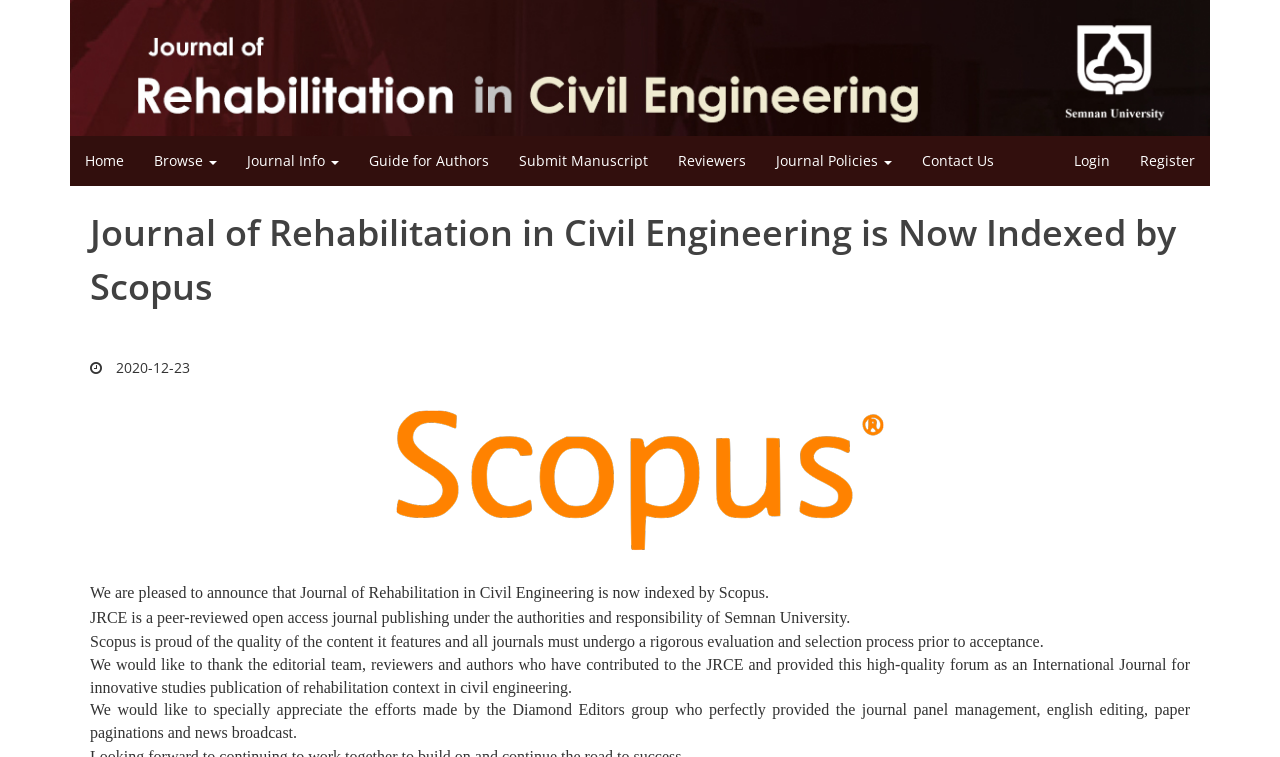Using the description: "Guide for Authors", determine the UI element's bounding box coordinates. Ensure the coordinates are in the format of four float numbers between 0 and 1, i.e., [left, top, right, bottom].

[0.277, 0.18, 0.394, 0.246]